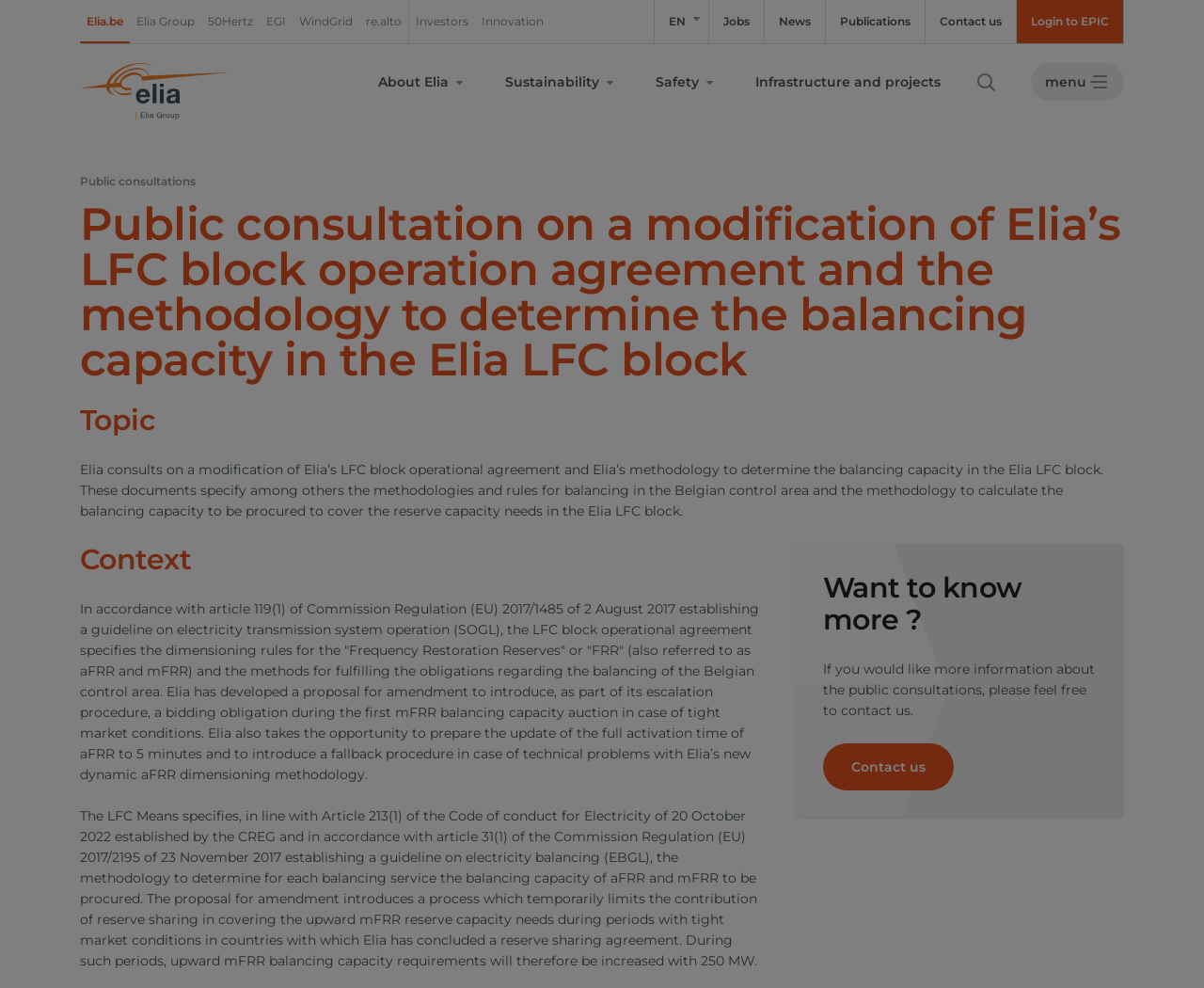Please identify the bounding box coordinates of the element's region that should be clicked to execute the following instruction: "Click on Elia Group". The bounding box coordinates must be four float numbers between 0 and 1, i.e., [left, top, right, bottom].

[0.108, 0.0, 0.167, 0.044]